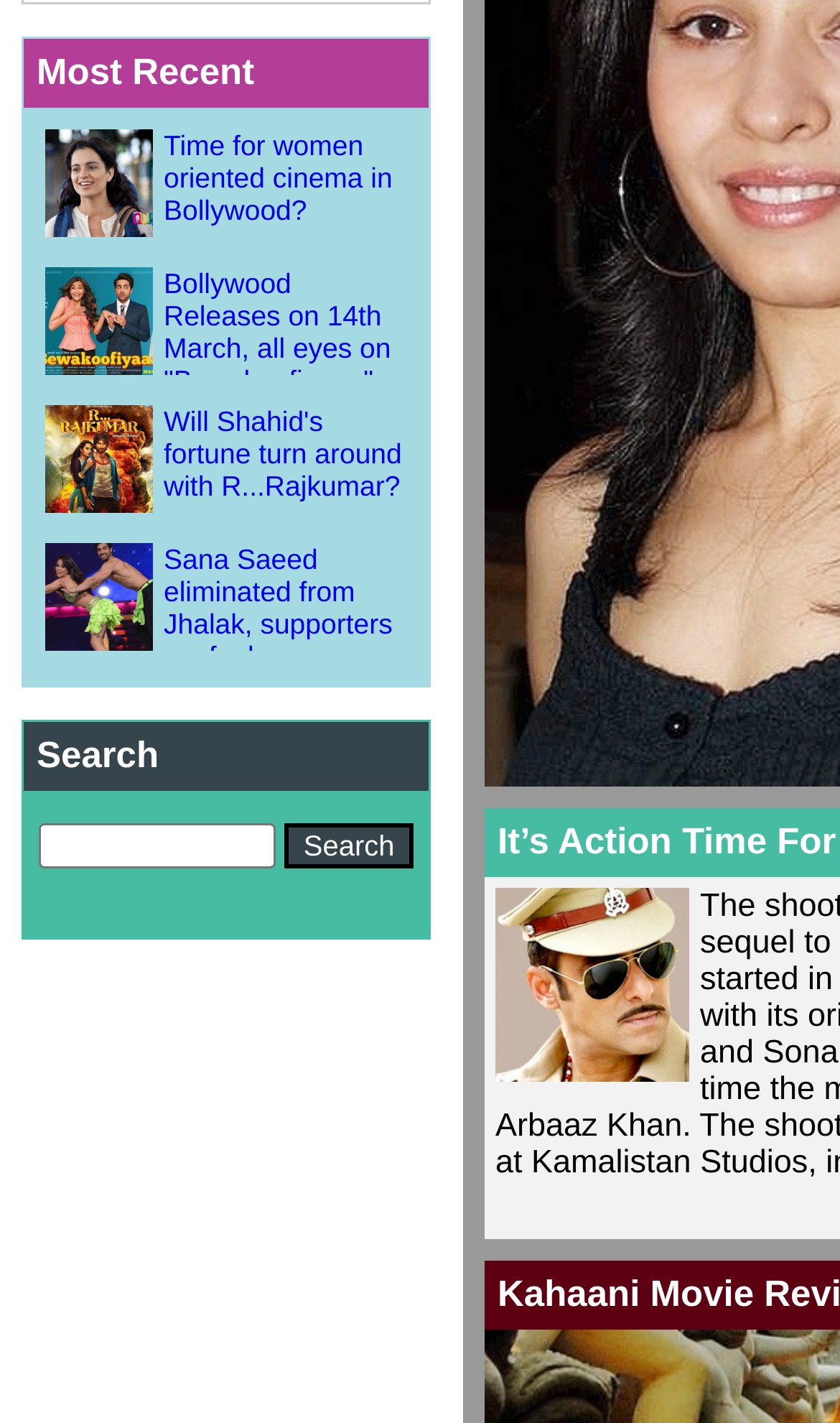What is the position of the 'Search' heading?
Deliver a detailed and extensive answer to the question.

I compared the y1 and y2 coordinates of the 'Most Recent' heading and the 'Search' heading. The 'Search' heading has a higher y1 and y2 value, which means it appears below the 'Most Recent' heading.